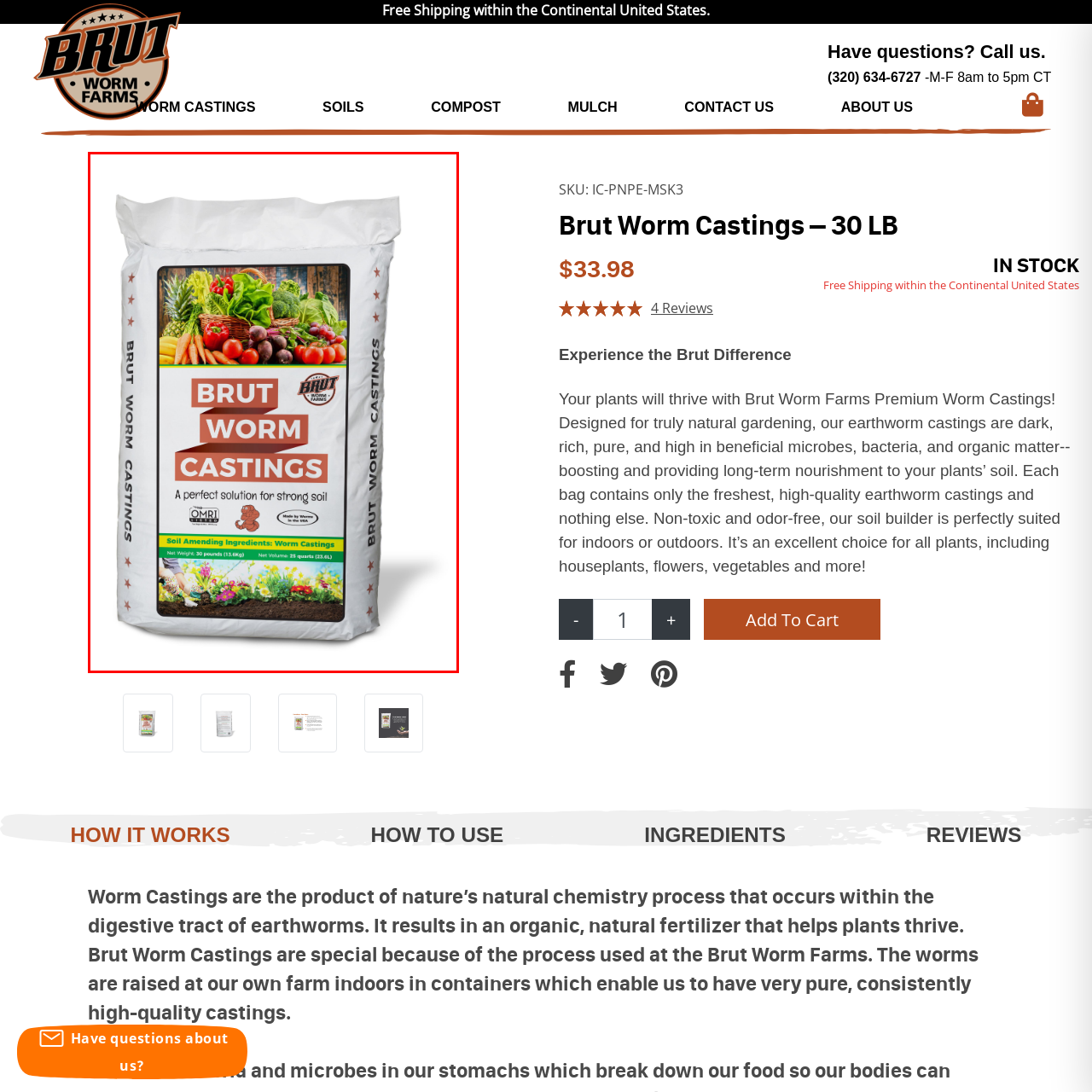Describe in detail the elements and actions shown in the image within the red-bordered area.

The image features a prominently displayed bag of "Brut Worm Castings," designed for gardening enthusiasts seeking to enhance soil quality. The bag, which weighs 30 pounds and is labeled as "OMRI" approved, showcases a vibrant design with an assortment of fresh vegetables, indicating the product's natural benefits for plant growth. The central message reads, "A perfect solution for strong soil," emphasizing the effectiveness of the earthworm castings contained within. The product is ideal for both indoor and outdoor gardening, promising to enrich the soil and promote healthier plants. This packaging represents a commitment to quality gardening, made by Brut Worm Farms.